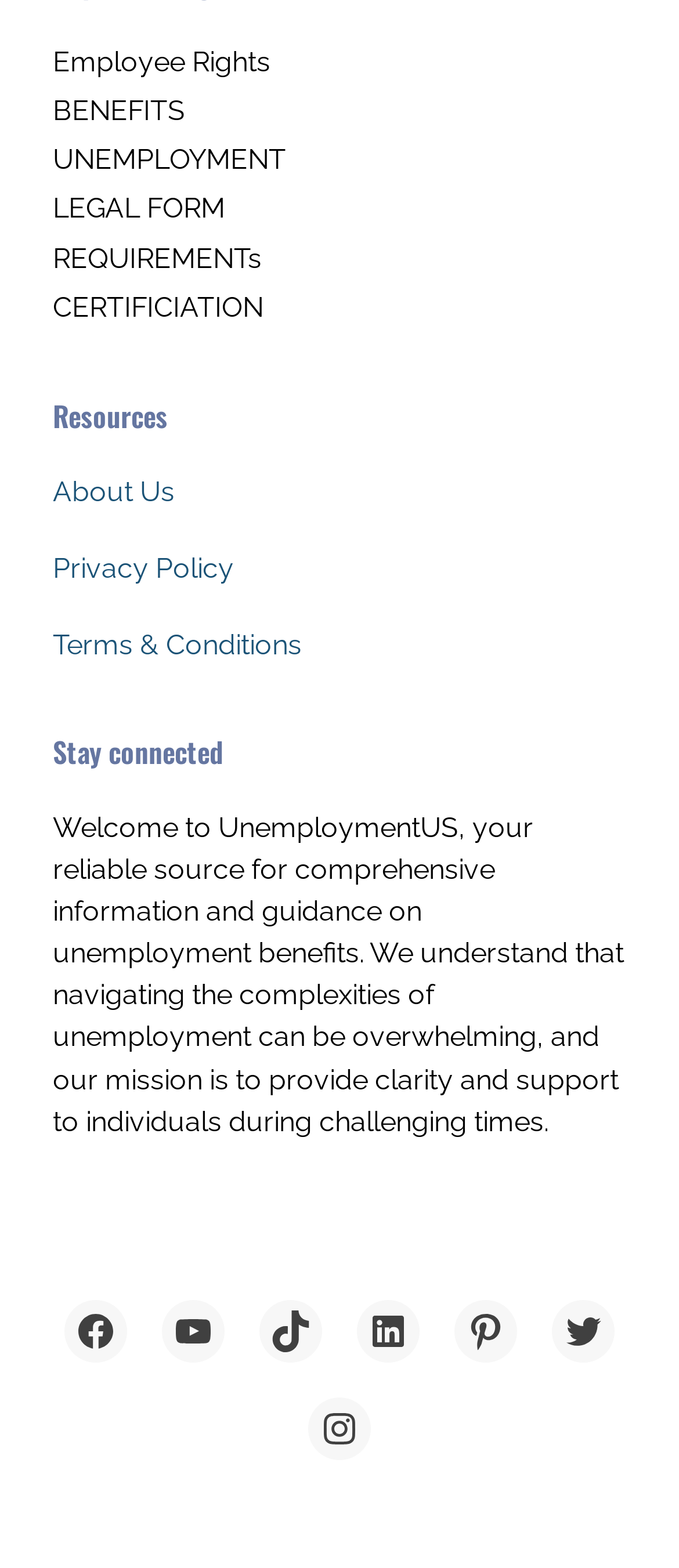Determine the coordinates of the bounding box that should be clicked to complete the instruction: "Click on Employee Rights". The coordinates should be represented by four float numbers between 0 and 1: [left, top, right, bottom].

[0.078, 0.025, 0.398, 0.056]